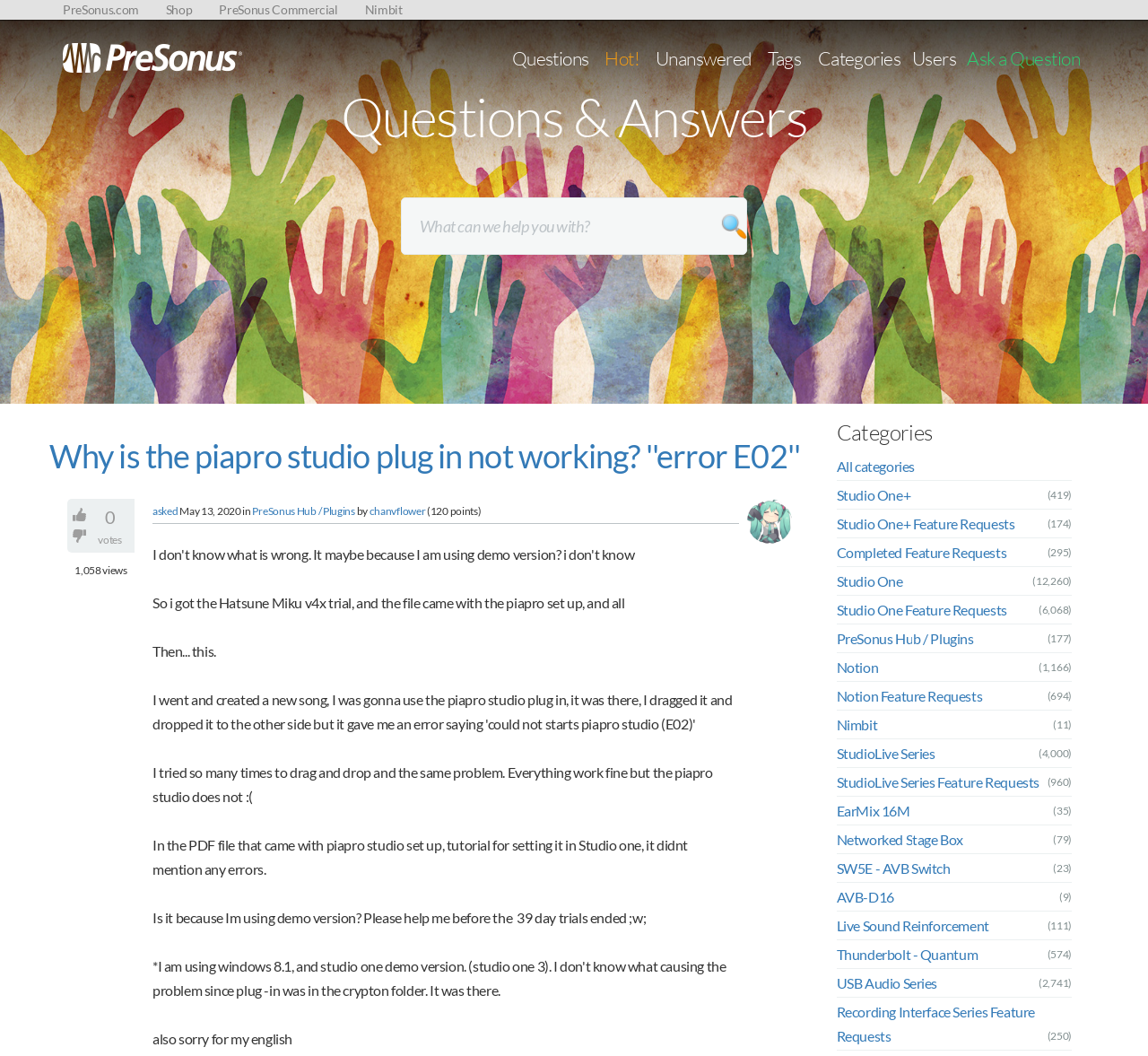Analyze and describe the webpage in a detailed narrative.

This webpage is a question and answer forum focused on PreSonus, a music production software company. At the top of the page, there are several links to different sections of the website, including the shop, commercial, and Nimbit. Below these links, there is a heading that reads "Questions & Answers" and a search box where users can enter keywords to find specific questions.

The main content of the page is a question titled "Why is the piapro studio plug in not working? ''error E02''" asked by a user named chanvflower. The question has 1,058 views and has been voted on by users. The user describes their issue with the piapro studio plugin, stating that they are using the demo version and are unsure if that is the cause of the problem. They also apologize for their English.

To the right of the question, there are several links to related categories, including Studio One, Notion, and Nimbit. Each category has a number of subtopics and feature requests, with the number of topics and requests listed in parentheses.

Below the question, there are several links to other categories, including StudioLive Series, EarMix 16M, and Live Sound Reinforcement. Each of these categories has a number of subtopics and feature requests, with the number of topics and requests listed in parentheses.

Overall, this webpage is a forum where users can ask and answer questions related to PreSonus software and hardware, and also browse through various categories and feature requests.